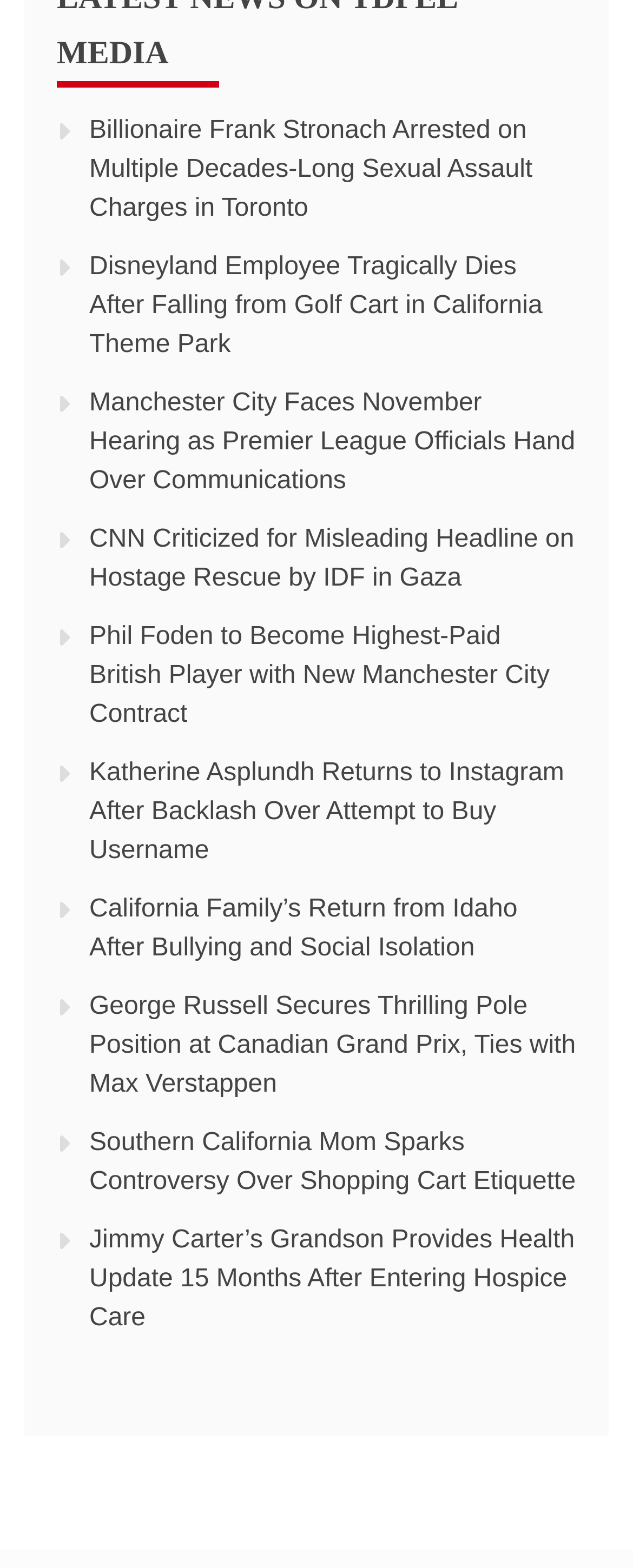How many news articles are related to sports? Please answer the question using a single word or phrase based on the image.

3